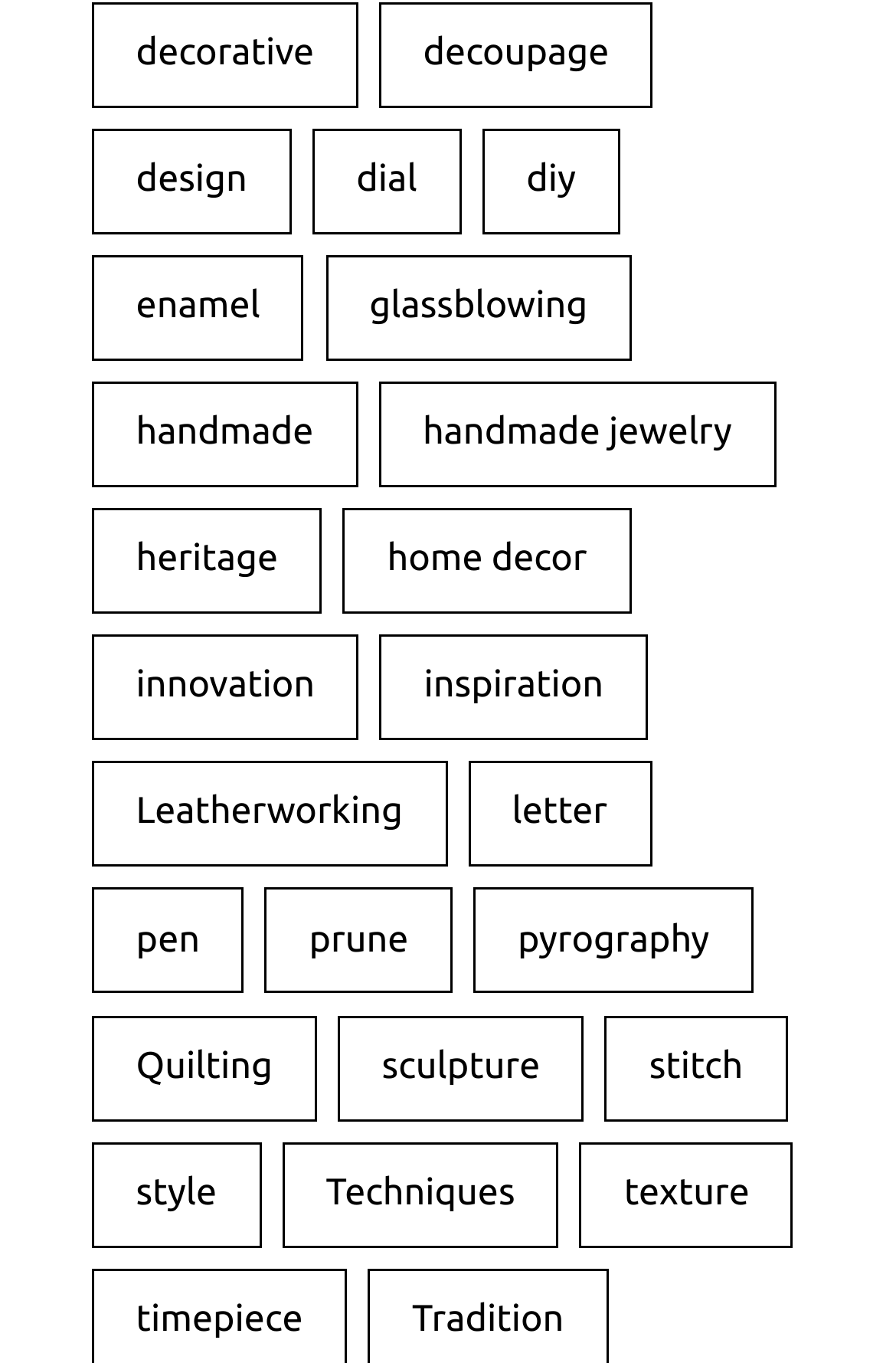Determine the bounding box coordinates for the area that should be clicked to carry out the following instruction: "Click the 'SQL Server' link".

None